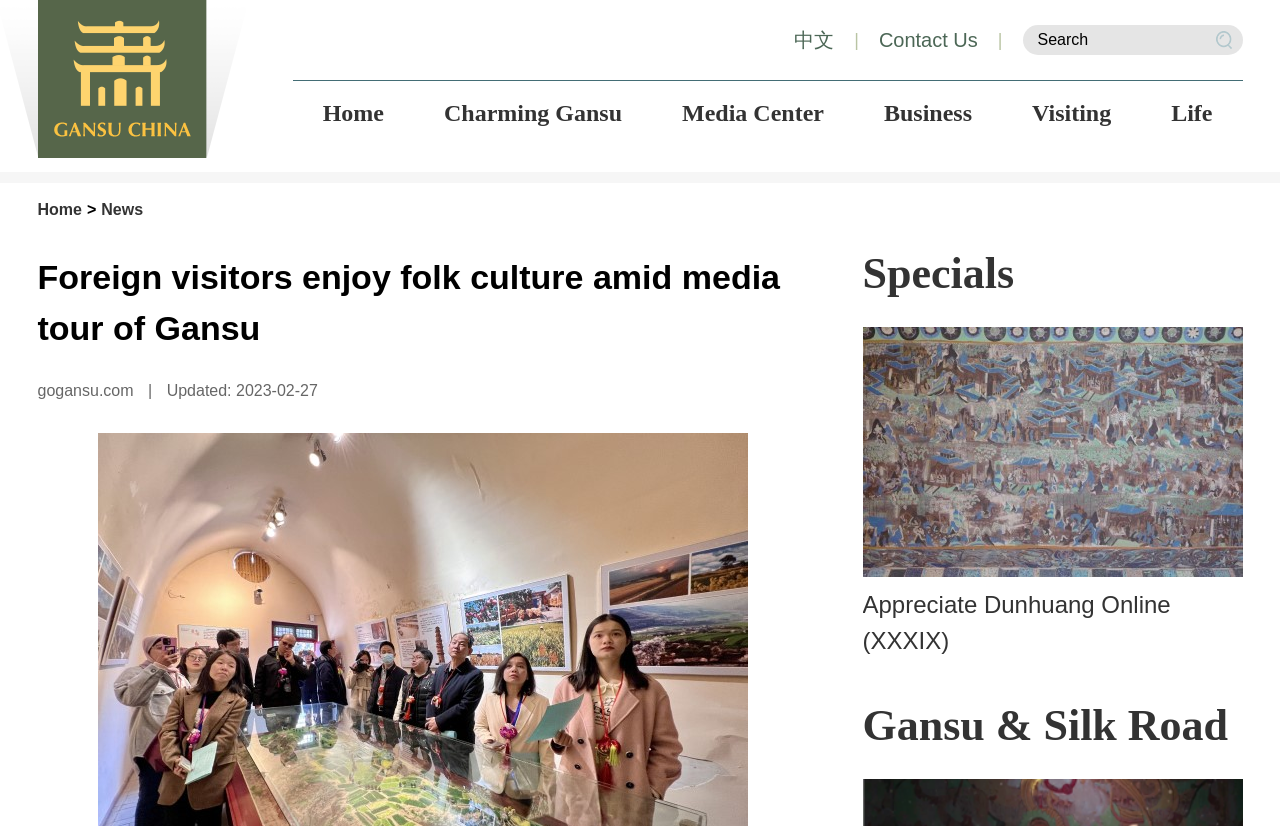Please identify the bounding box coordinates of the element's region that I should click in order to complete the following instruction: "Search for something". The bounding box coordinates consist of four float numbers between 0 and 1, i.e., [left, top, right, bottom].

[0.799, 0.03, 0.971, 0.067]